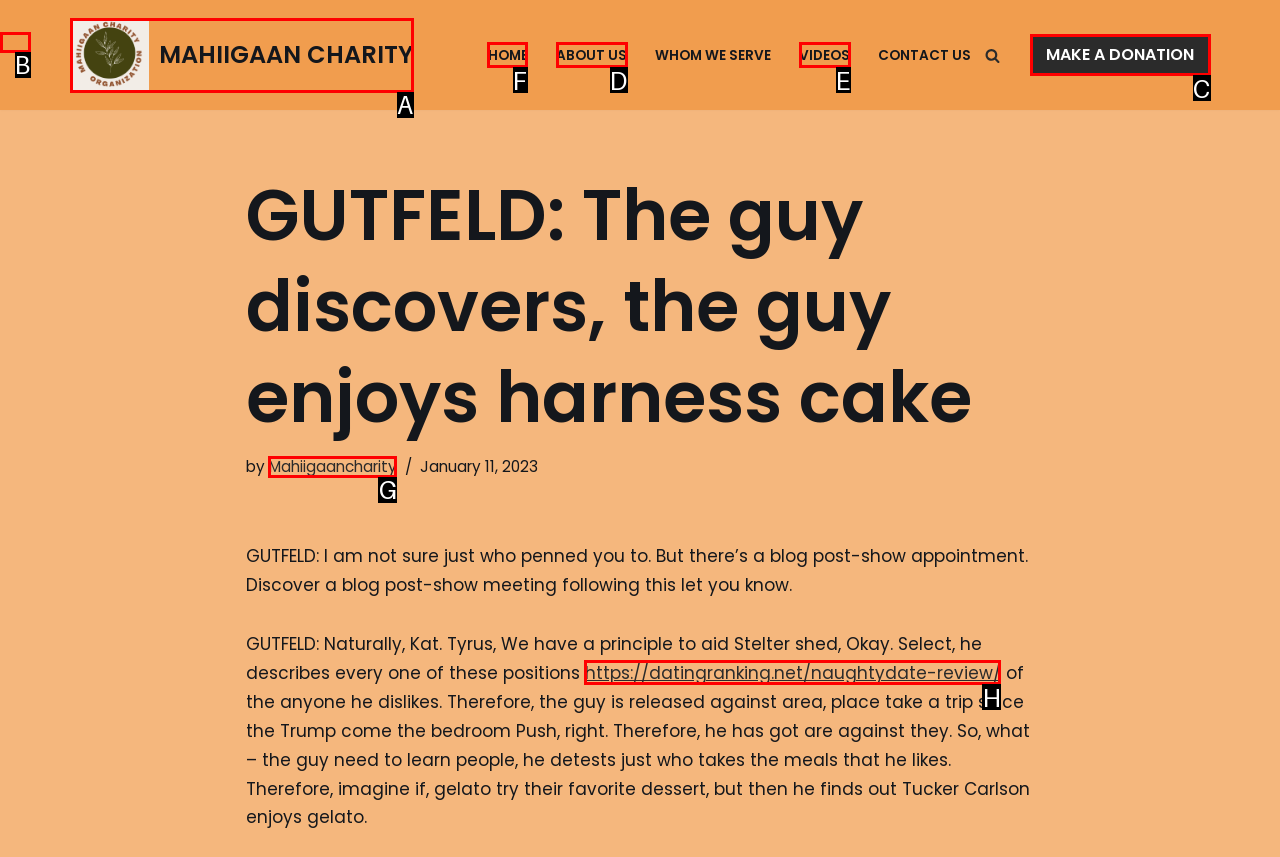Select the letter of the UI element you need to click to complete this task: Click on the 'HOME' link.

F